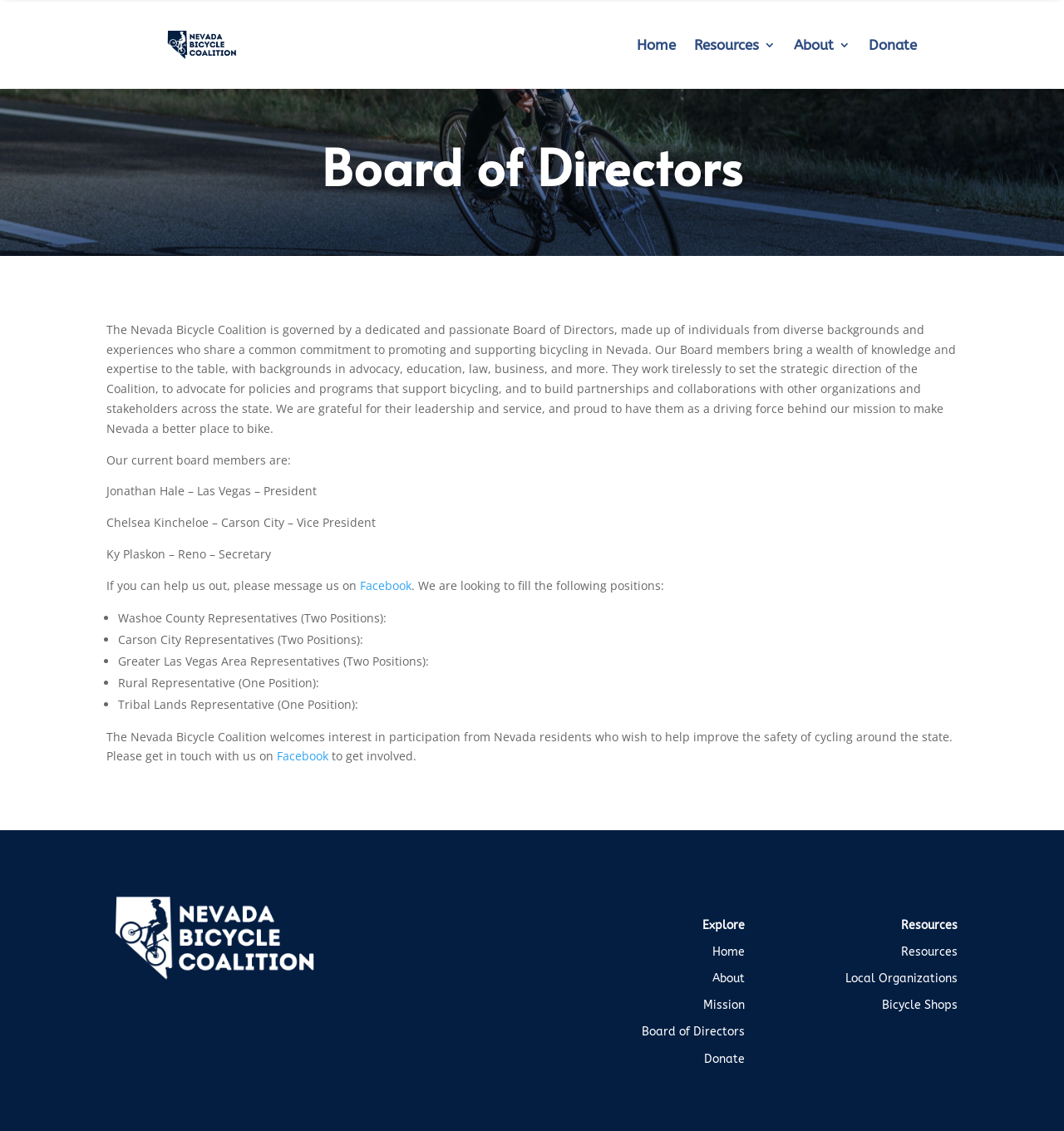Provide the bounding box coordinates of the HTML element described by the text: "Facebook".

[0.338, 0.51, 0.387, 0.524]